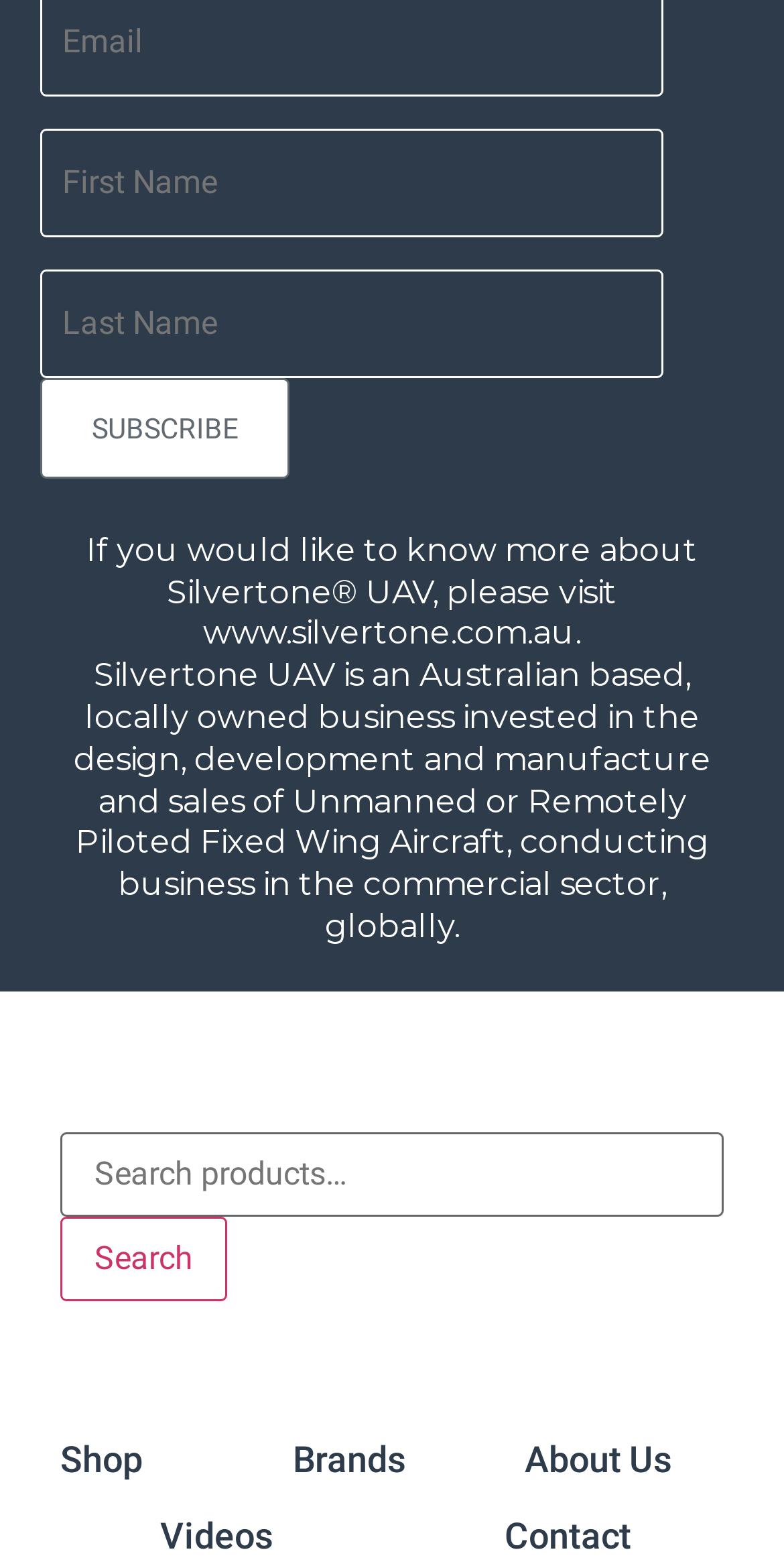What is the function of the search box?
Please use the image to provide an in-depth answer to the question.

The search box is located below the link to Silvertone UAV's website and has a search button next to it. Its function is to allow users to search for specific content within the website, such as products or information.